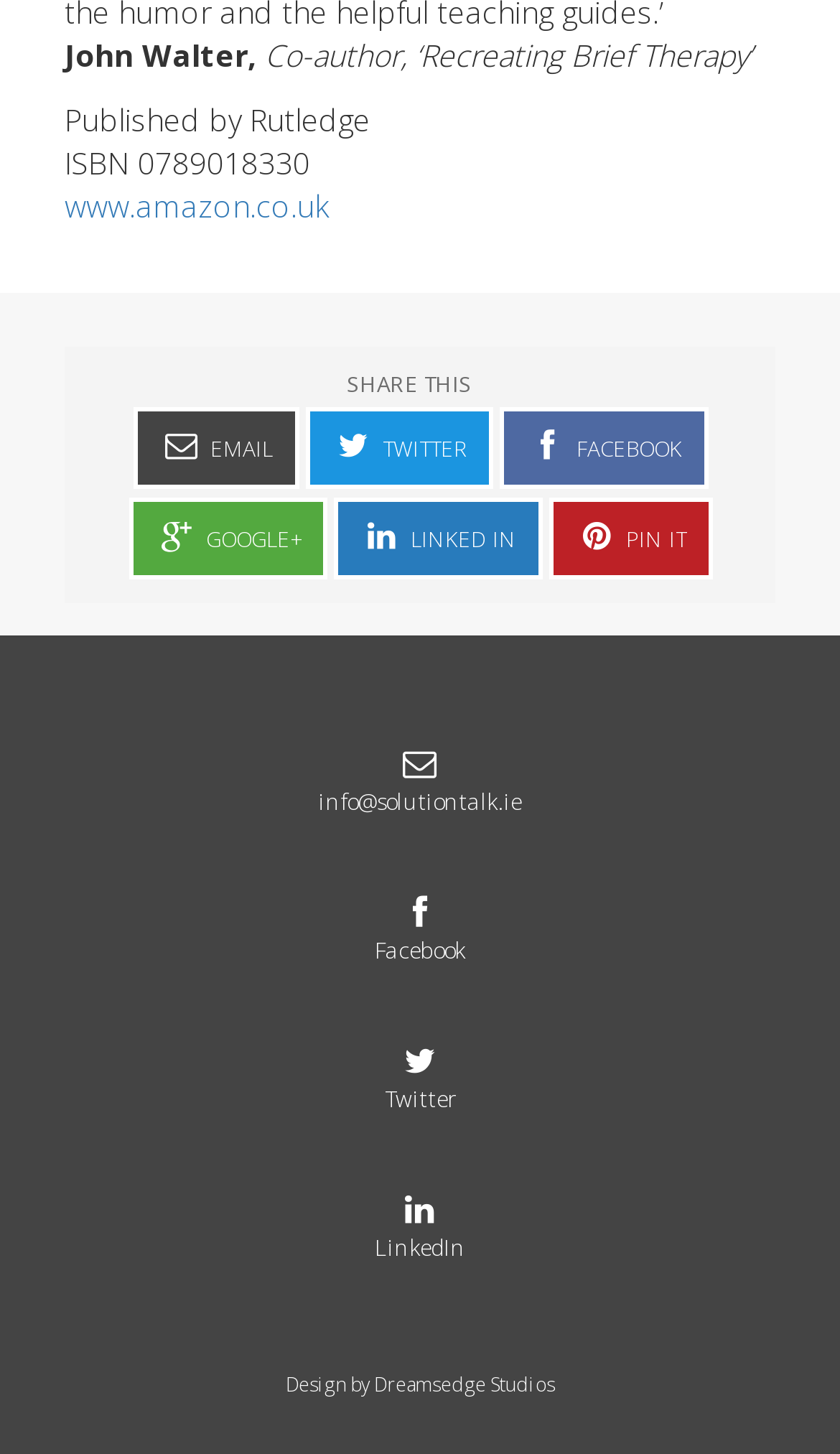Who designed the webpage?
Give a detailed and exhaustive answer to the question.

The webpage design credit is given to Dreamsedge Studios, which is mentioned in the link element at the very bottom of the page, which reads 'Design by Dreamsedge Studios'.